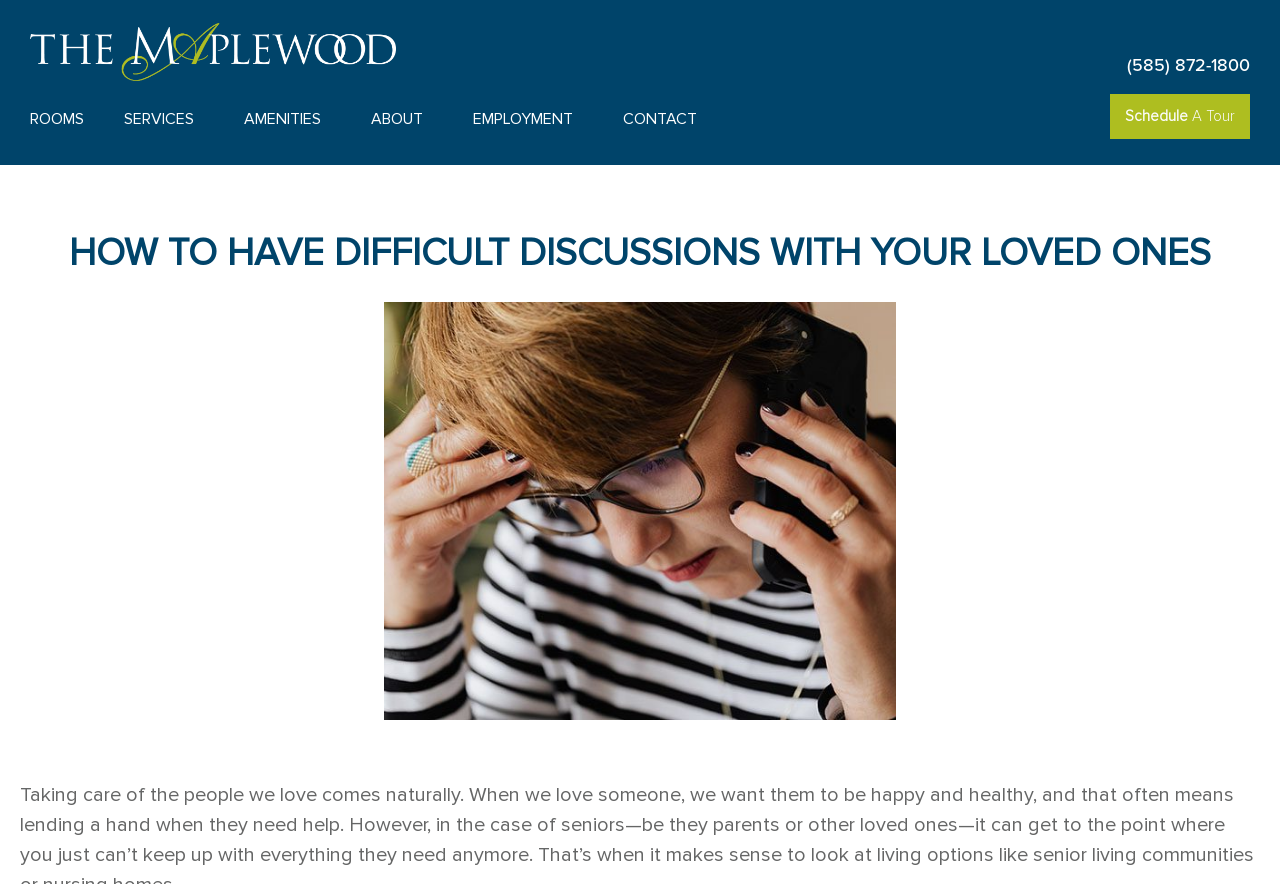Explain in detail what you observe on this webpage.

The webpage appears to be about The Maplewood, a nursing home, and features a prominent logo at the top left corner. Below the logo, there is a navigation menu with links to various sections, including "ROOMS", "SERVICES", "AMENITIES", "ABOUT", "EMPLOYMENT", and "CONTACT", which are evenly spaced and aligned horizontally.

To the right of the navigation menu, there is a phone number, "(585) 872-1800", and a "Schedule A Tour" link. The main content of the page is headed by a title, "HOW TO HAVE DIFFICULT DISCUSSIONS WITH YOUR LOVED ONES", which is centered and takes up a significant portion of the page.

Below the title, there is an image depicting a phone conversation, which takes up a large portion of the page, spanning from the top center to the bottom right. The image is likely related to the topic of having difficult discussions with loved ones.

Overall, the webpage has a clean and organized layout, with a clear hierarchy of elements and a prominent call-to-action ("Schedule A Tour") at the top right corner.